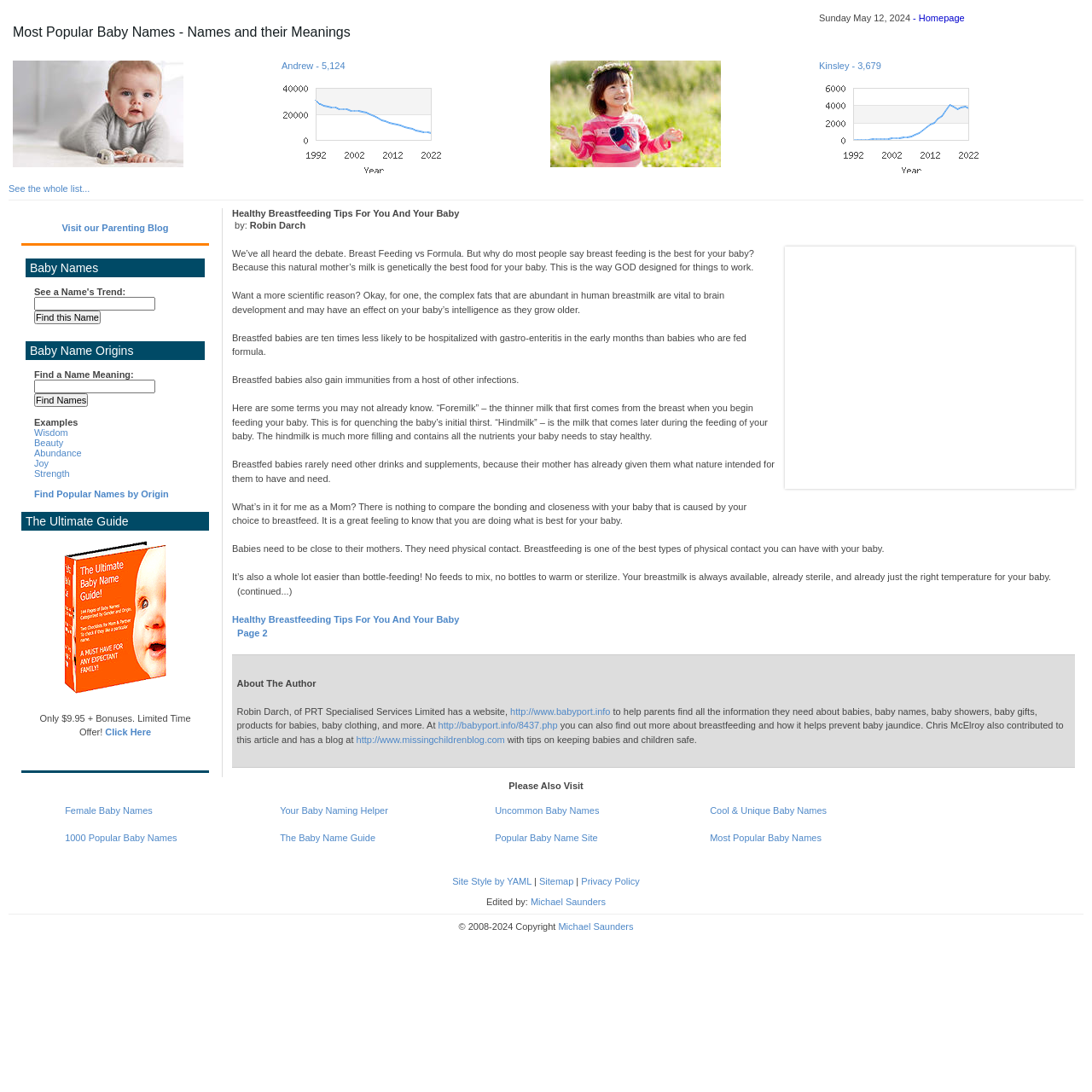Please indicate the bounding box coordinates for the clickable area to complete the following task: "Find a name meaning". The coordinates should be specified as four float numbers between 0 and 1, i.e., [left, top, right, bottom].

[0.031, 0.338, 0.122, 0.347]